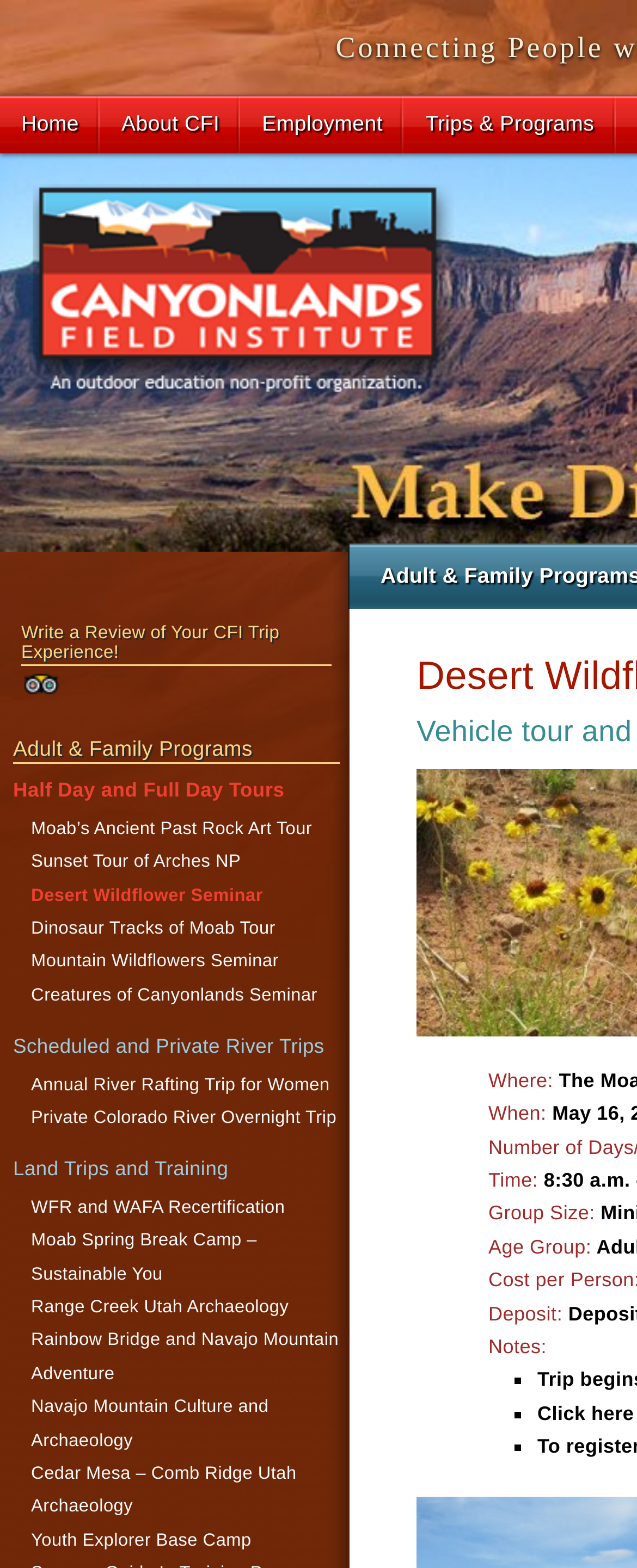Extract the bounding box for the UI element that matches this description: "Employment".

[0.378, 0.06, 0.634, 0.098]